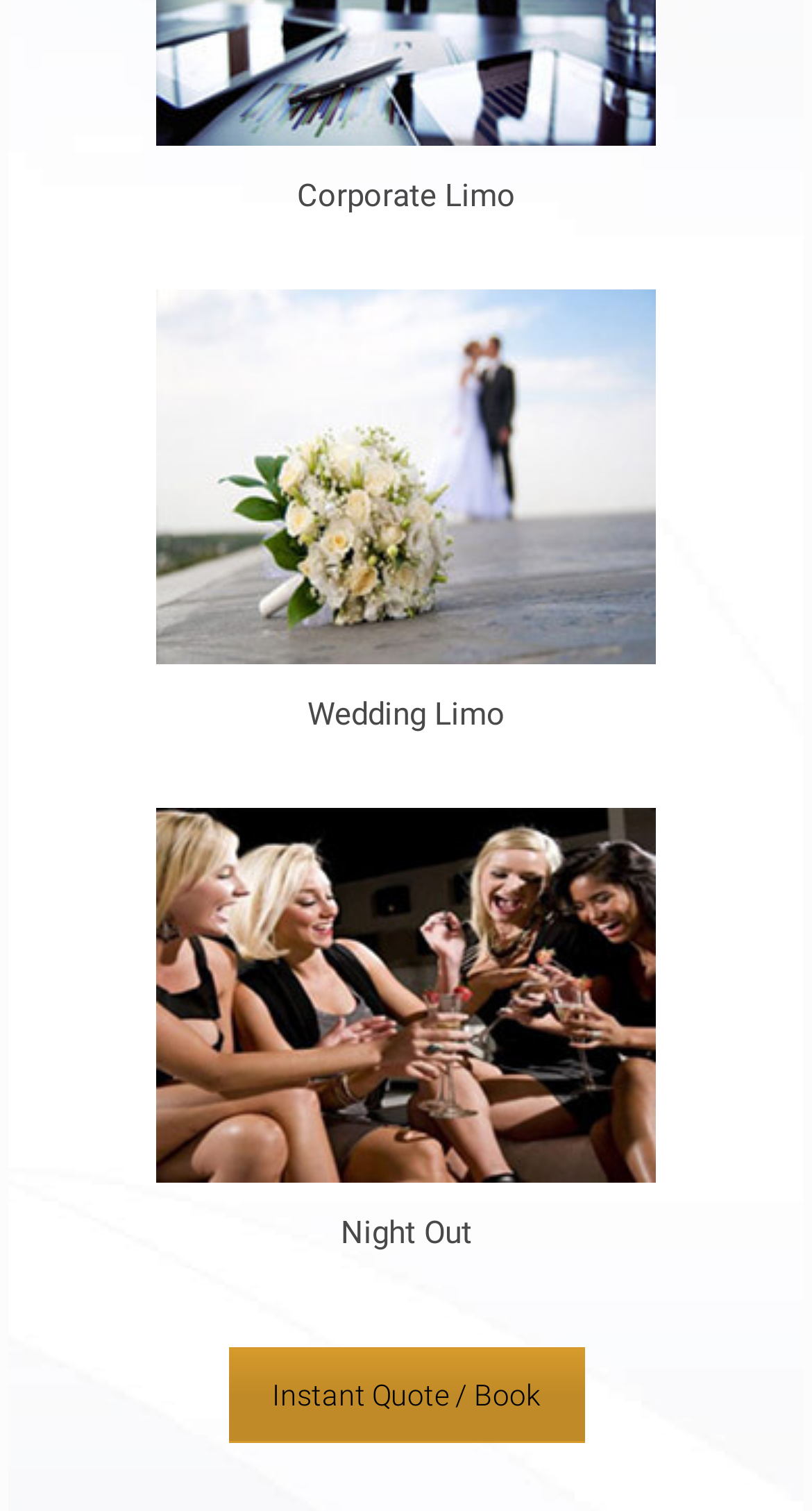Locate the UI element described by alt="Spring Night Out Limo Box" and provide its bounding box coordinates. Use the format (top-left x, top-left y, bottom-right x, bottom-right y) with all values as floating point numbers between 0 and 1.

[0.192, 0.534, 0.808, 0.782]